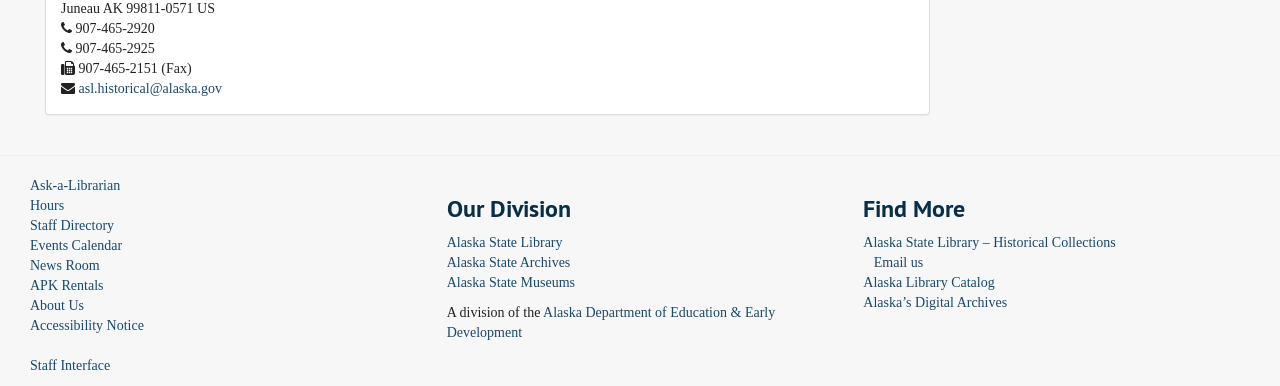Please give a short response to the question using one word or a phrase:
What is the phone number of the library?

907-465-2920